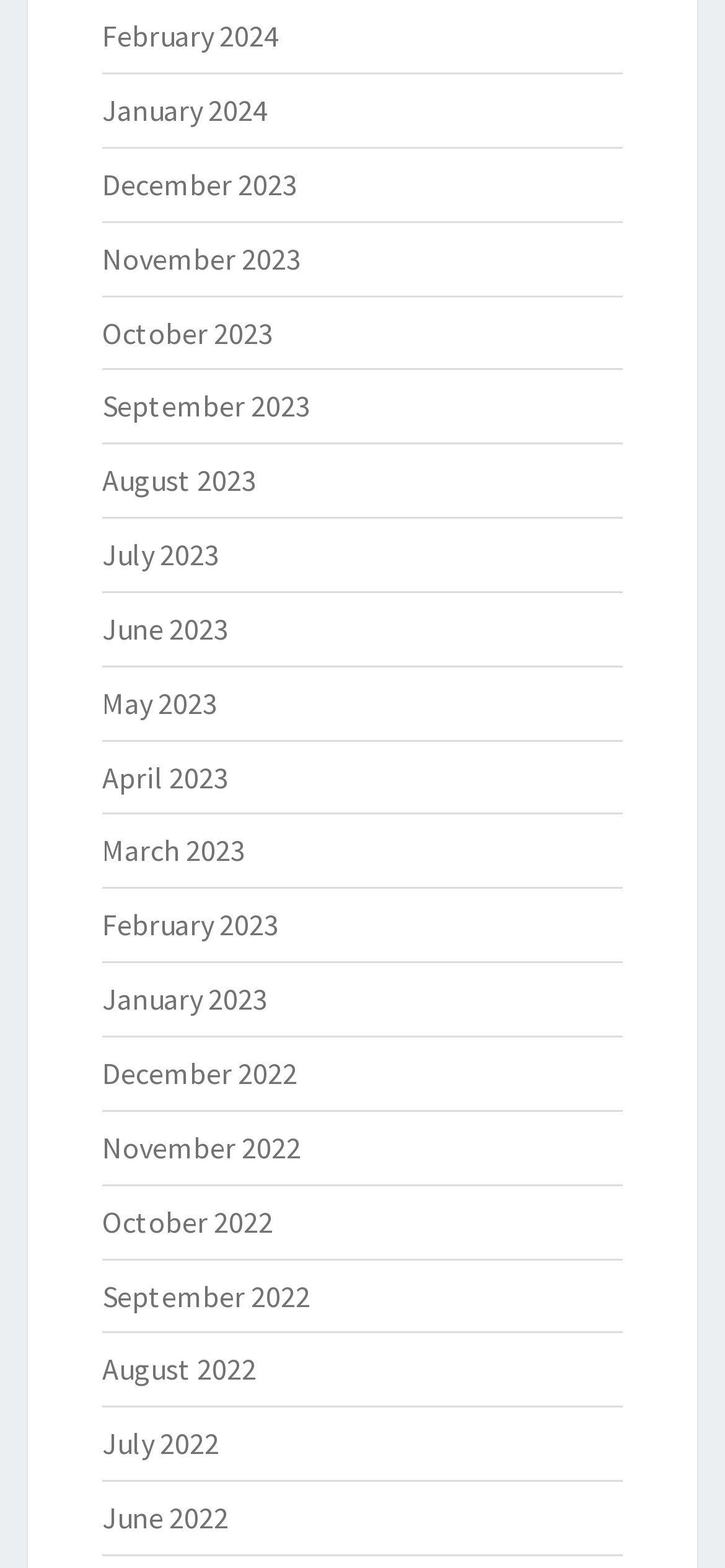Find the bounding box coordinates of the clickable area required to complete the following action: "Contact the company".

None